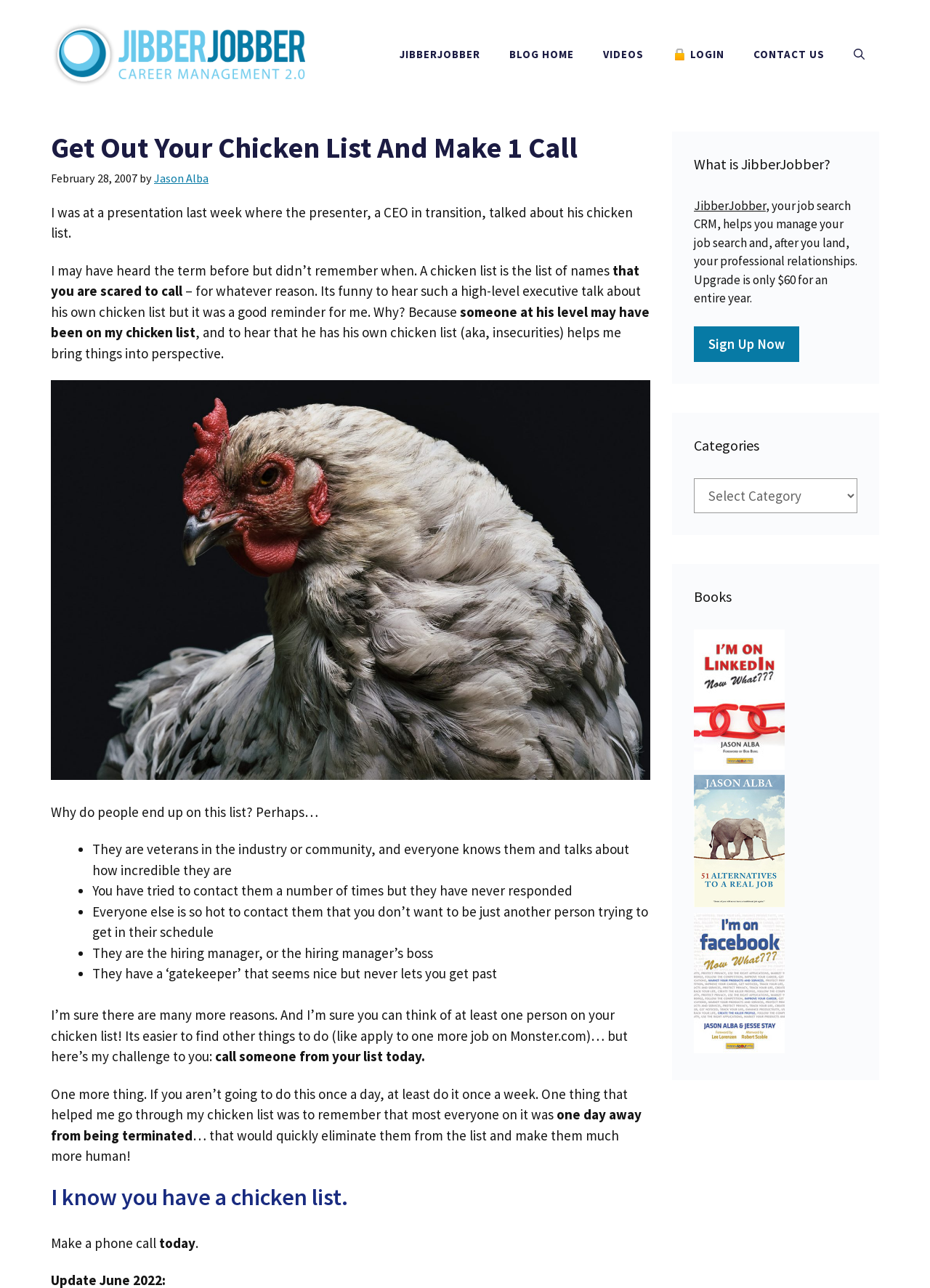Identify the coordinates of the bounding box for the element that must be clicked to accomplish the instruction: "Click the 'Sign Up Now' link".

[0.746, 0.253, 0.859, 0.281]